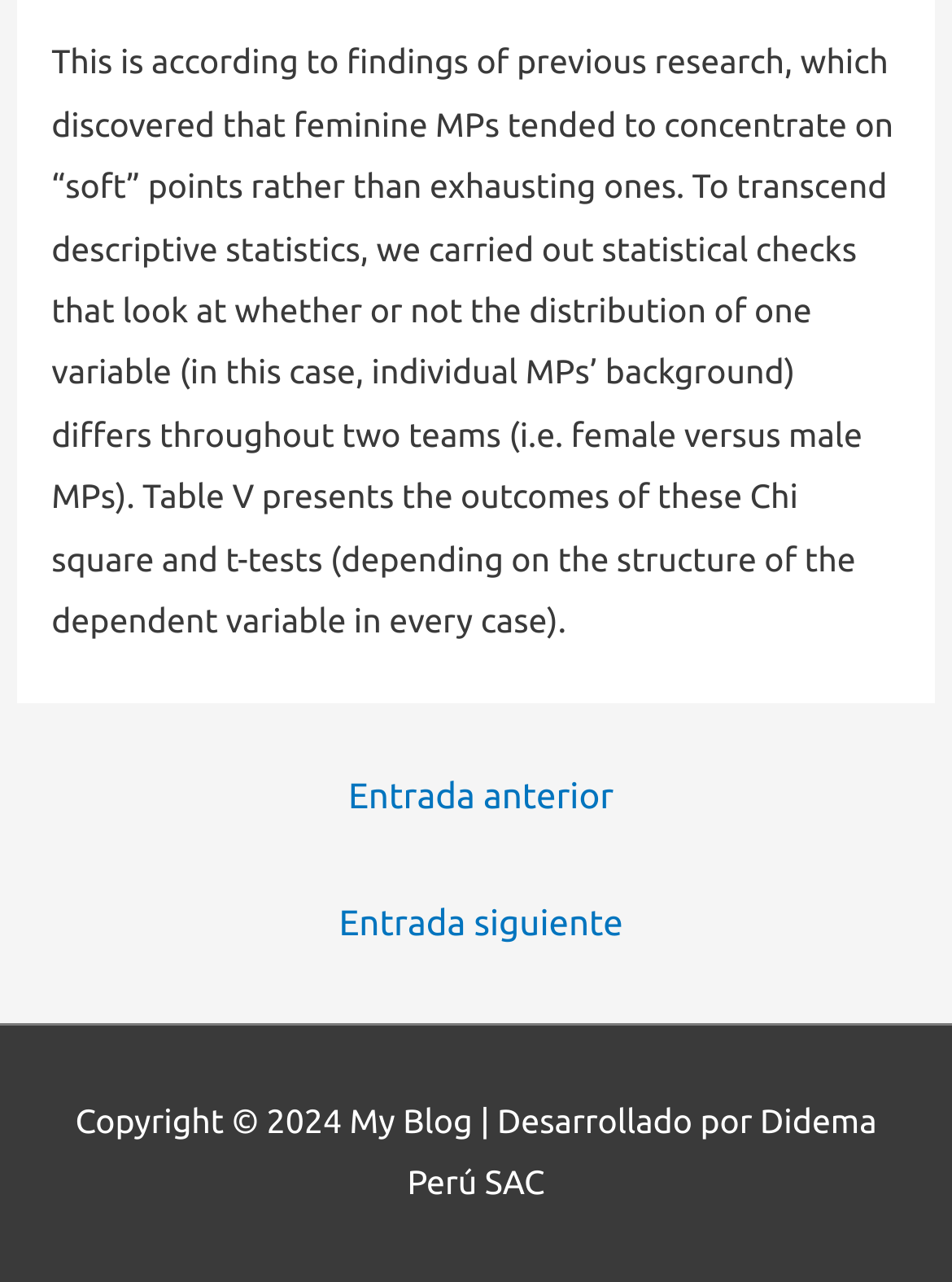Who developed the blog?
Using the picture, provide a one-word or short phrase answer.

Didema Perú SAC